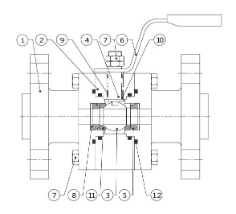Respond to the following question using a concise word or phrase: 
What is the purpose of labeling components with numerical identifiers?

Clarity on arrangement and function